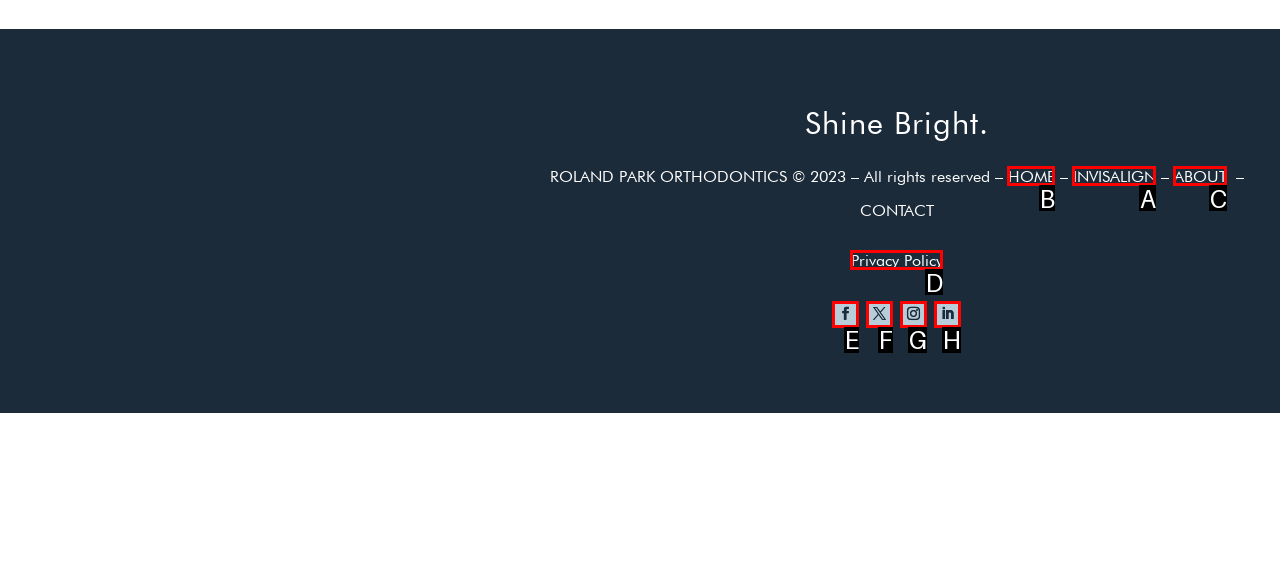Identify the HTML element to select in order to accomplish the following task: Click on INVISALIGN
Reply with the letter of the chosen option from the given choices directly.

A